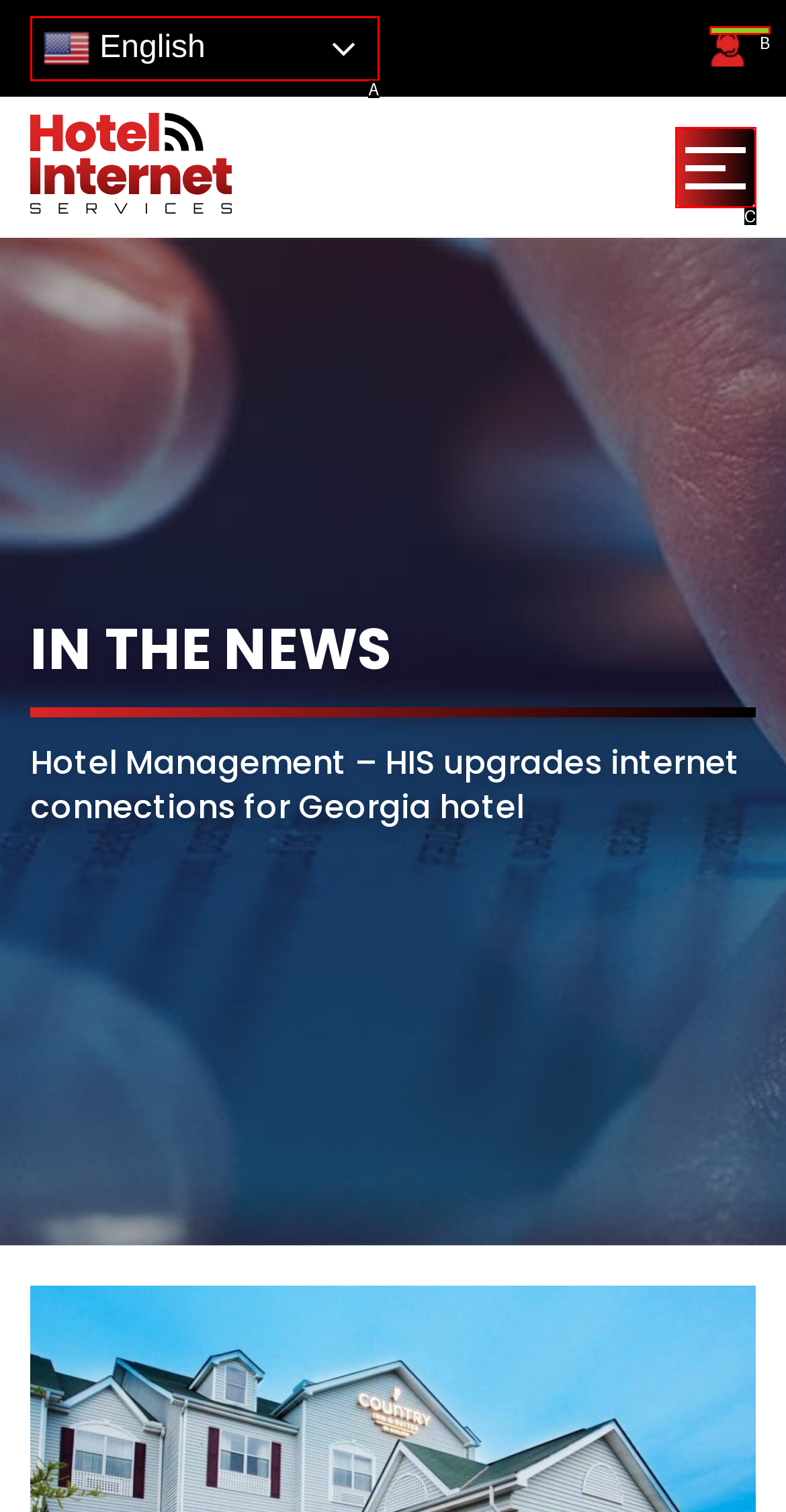Given the description: English, identify the matching HTML element. Provide the letter of the correct option.

A